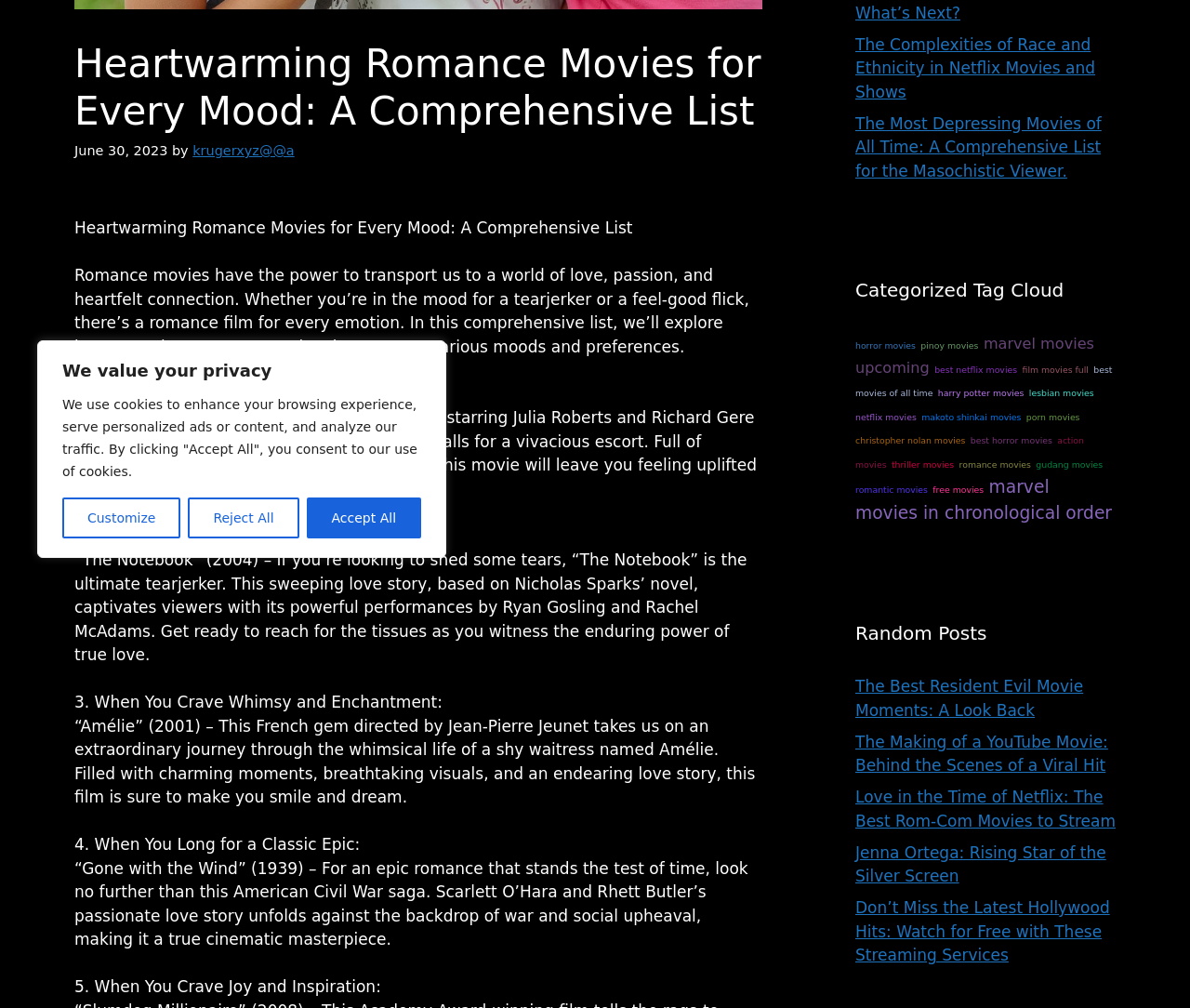Identify the bounding box of the UI element that matches this description: "krugerxyz@@a".

[0.162, 0.142, 0.247, 0.157]